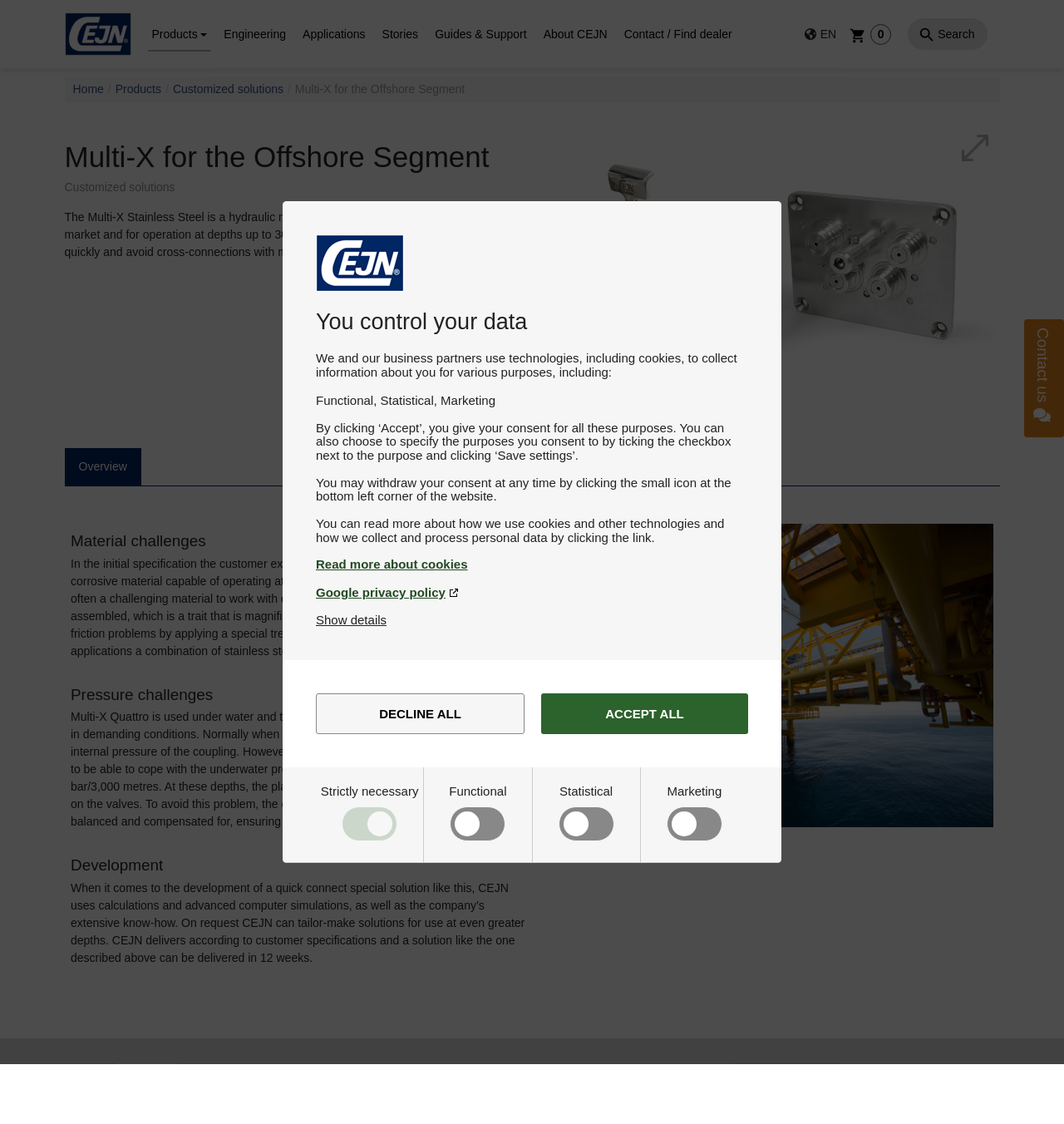What is the purpose of the product?
Please answer the question with a detailed response using the information from the screenshot.

I found the answer by reading the description 'The Multi-X helps the operator to work quickly and avoid cross-connections with minimal spillage.'